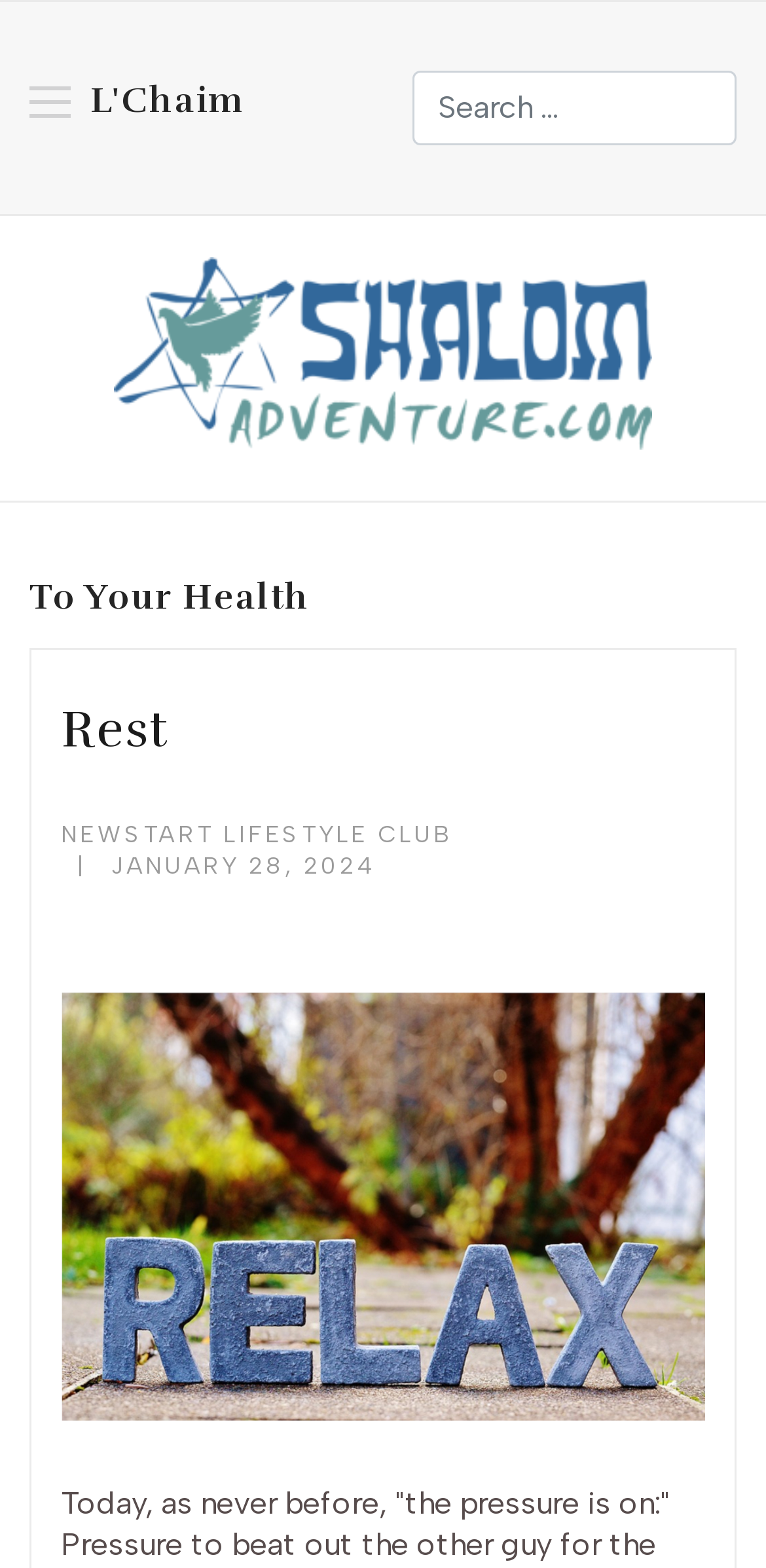Please answer the following question using a single word or phrase: What is the name of the magazine?

Shalom Adventure Magazine